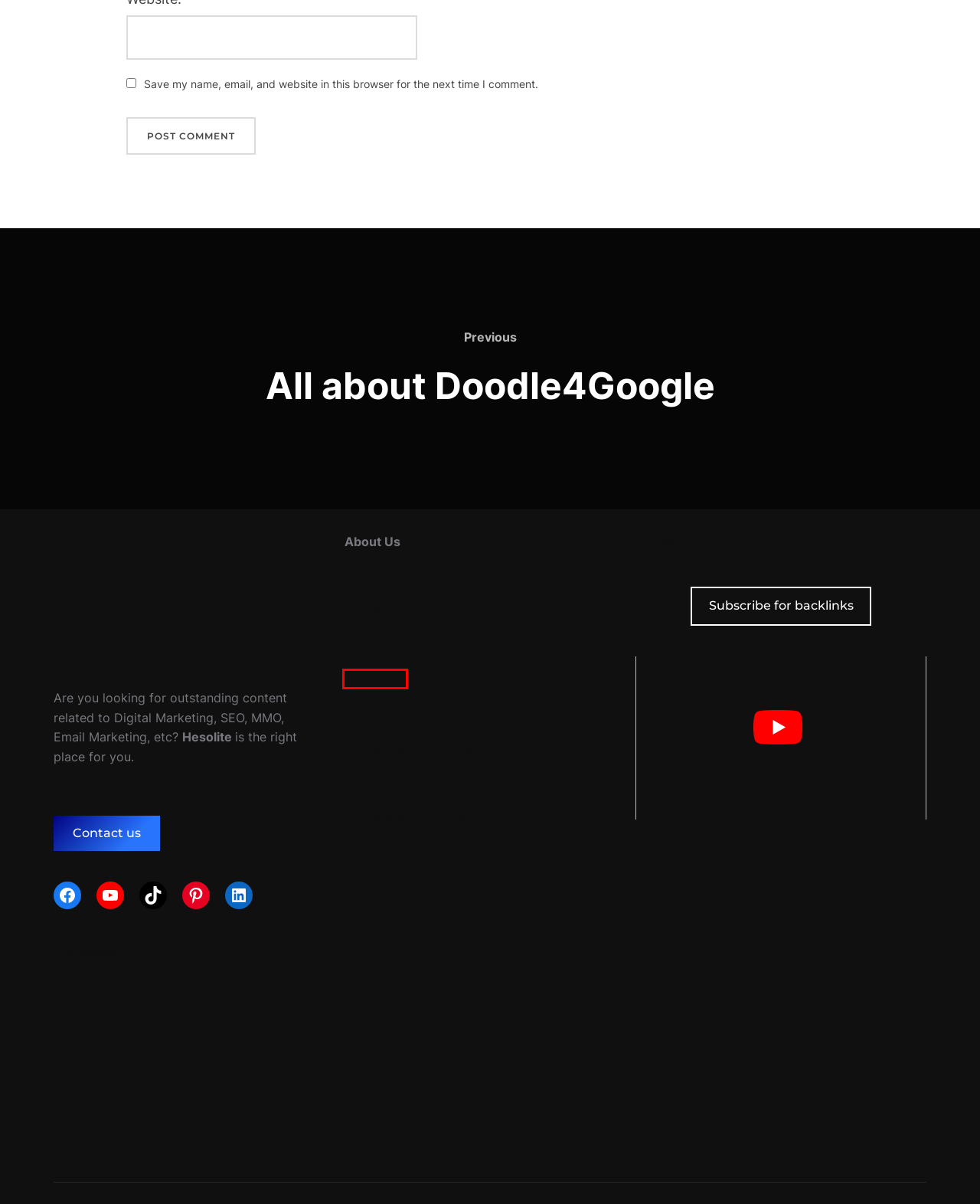Look at the screenshot of the webpage and find the element within the red bounding box. Choose the webpage description that best fits the new webpage that will appear after clicking the element. Here are the candidates:
A. Terms And Conditions | Hesolite
B. Technology Archives | Hesolite
C. Digital Marketing Articles | Hesolite
D. Homepage | Hesolite
E. Disclaimer | Hesolite
F. Five Types Of Industrial Heaters | Hesolite
G. What Is BSDK Full Form? | Hesolite
H. All About Doodle4Google | Hesolite

E